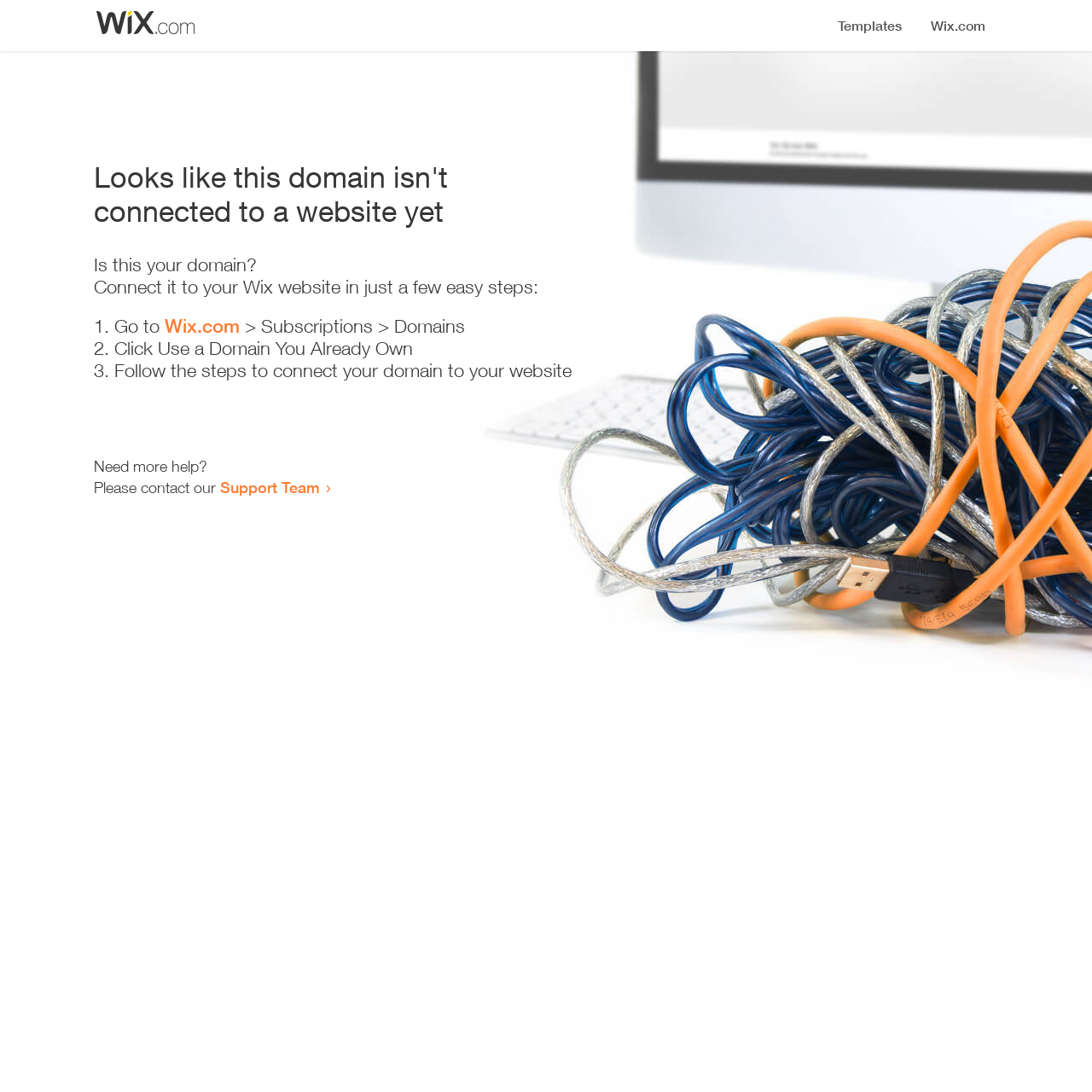Utilize the information from the image to answer the question in detail:
What is the current status of the domain?

The webpage indicates that the domain is not connected to a website yet, as stated in the heading 'Looks like this domain isn't connected to a website yet'.